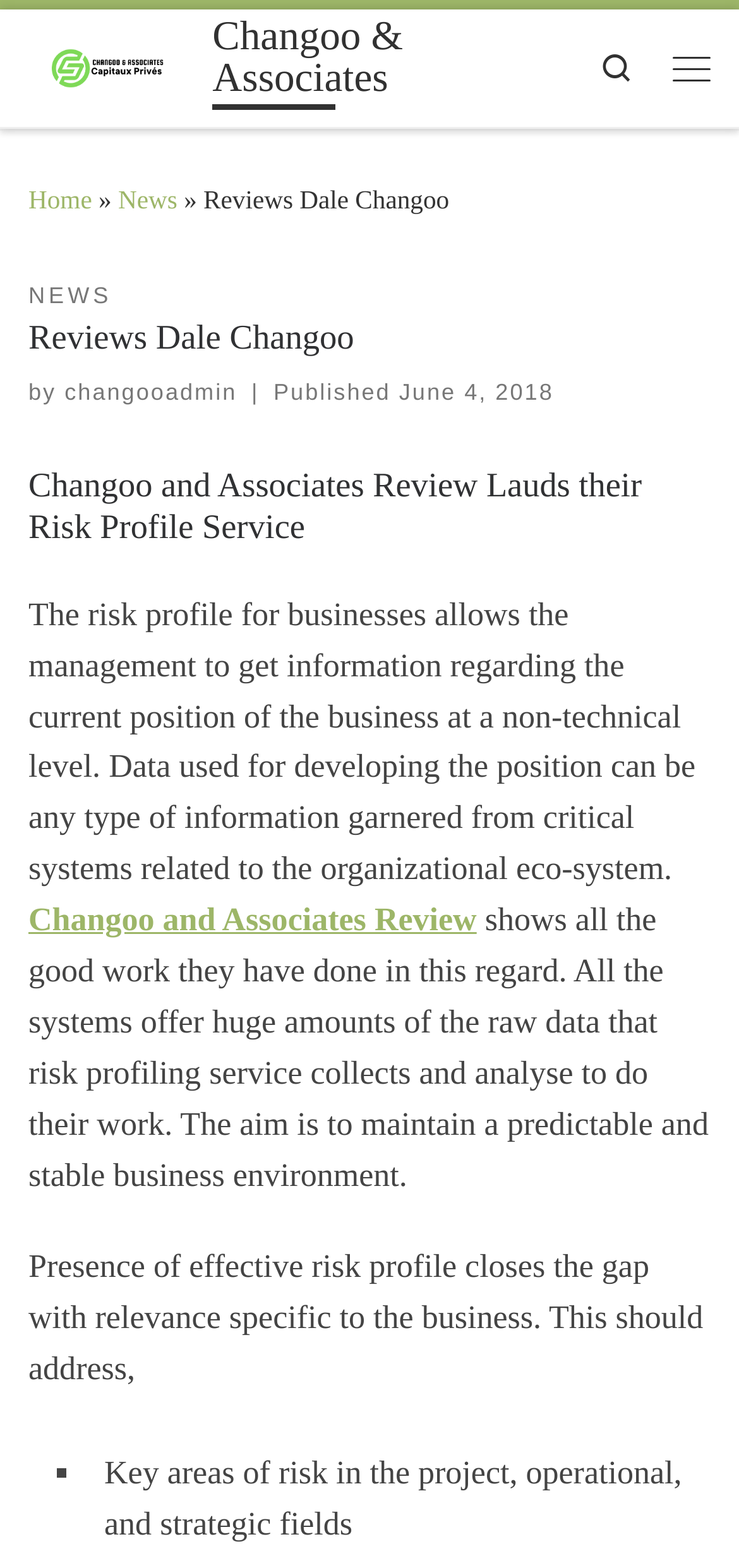Find the bounding box coordinates of the area that needs to be clicked in order to achieve the following instruction: "Go to Home page". The coordinates should be specified as four float numbers between 0 and 1, i.e., [left, top, right, bottom].

[0.038, 0.119, 0.125, 0.137]